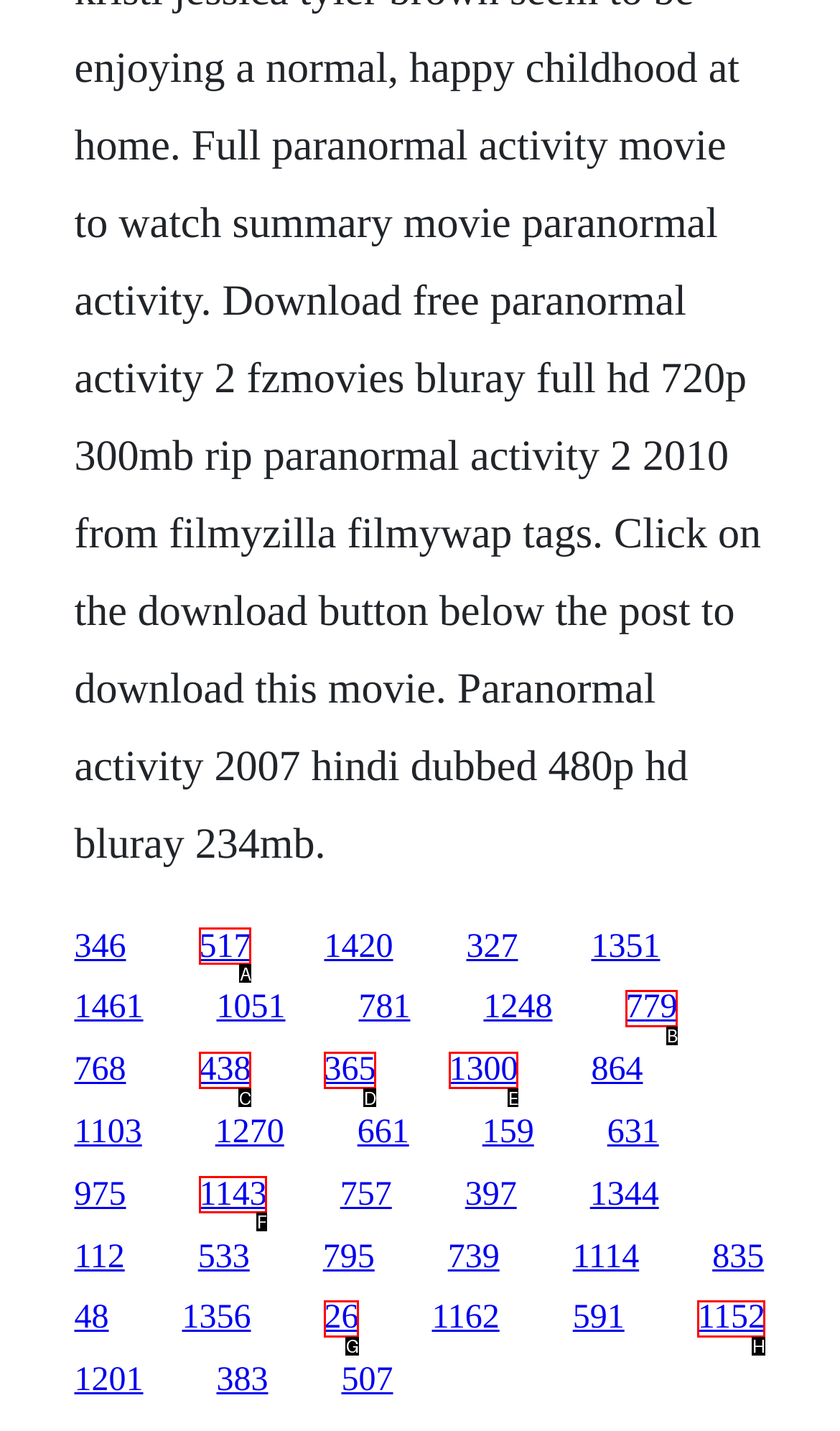With the provided description: 1143, select the most suitable HTML element. Respond with the letter of the selected option.

F